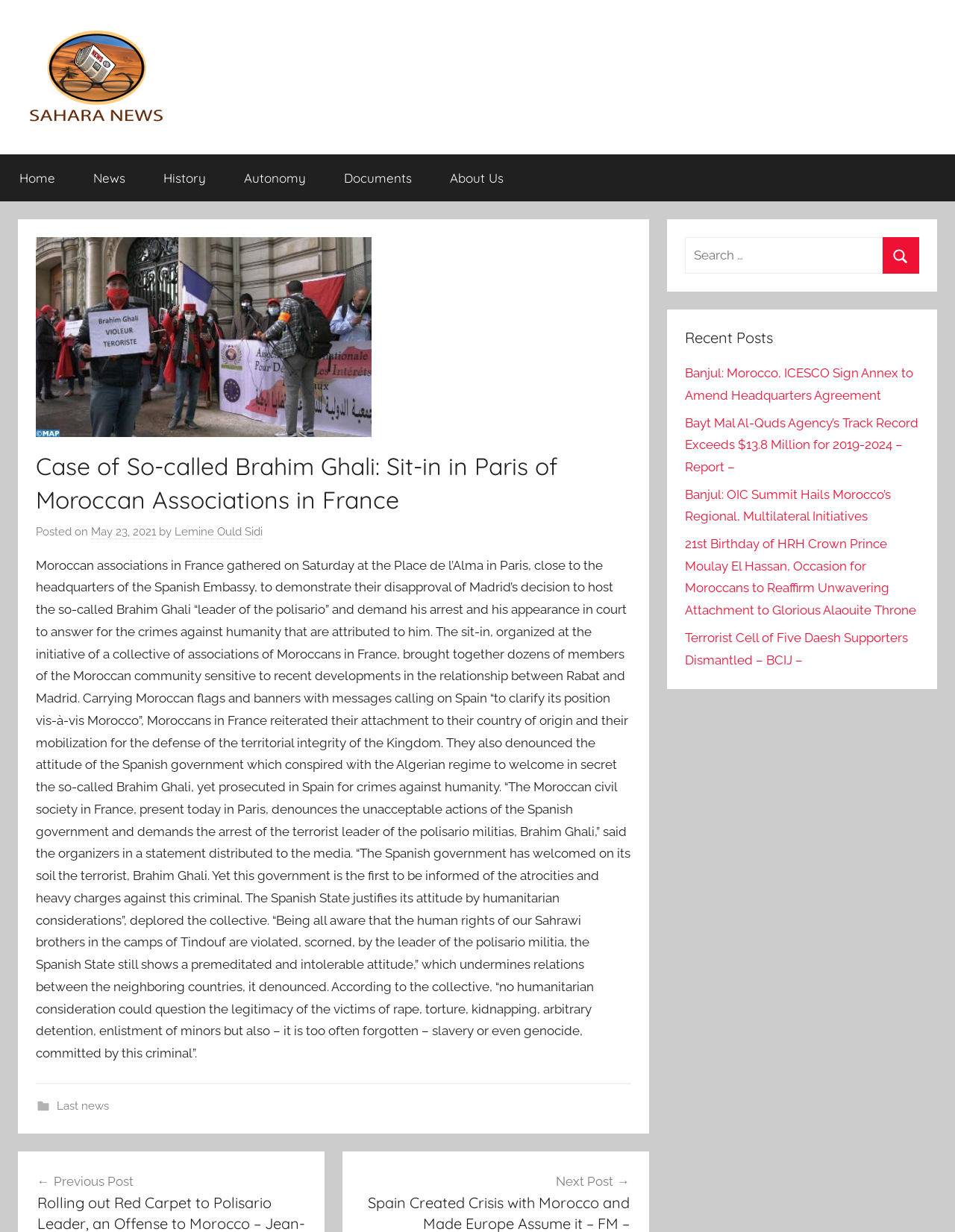Identify the coordinates of the bounding box for the element that must be clicked to accomplish the instruction: "View the article about Case of So-called Brahim Ghali".

[0.019, 0.178, 0.679, 0.92]